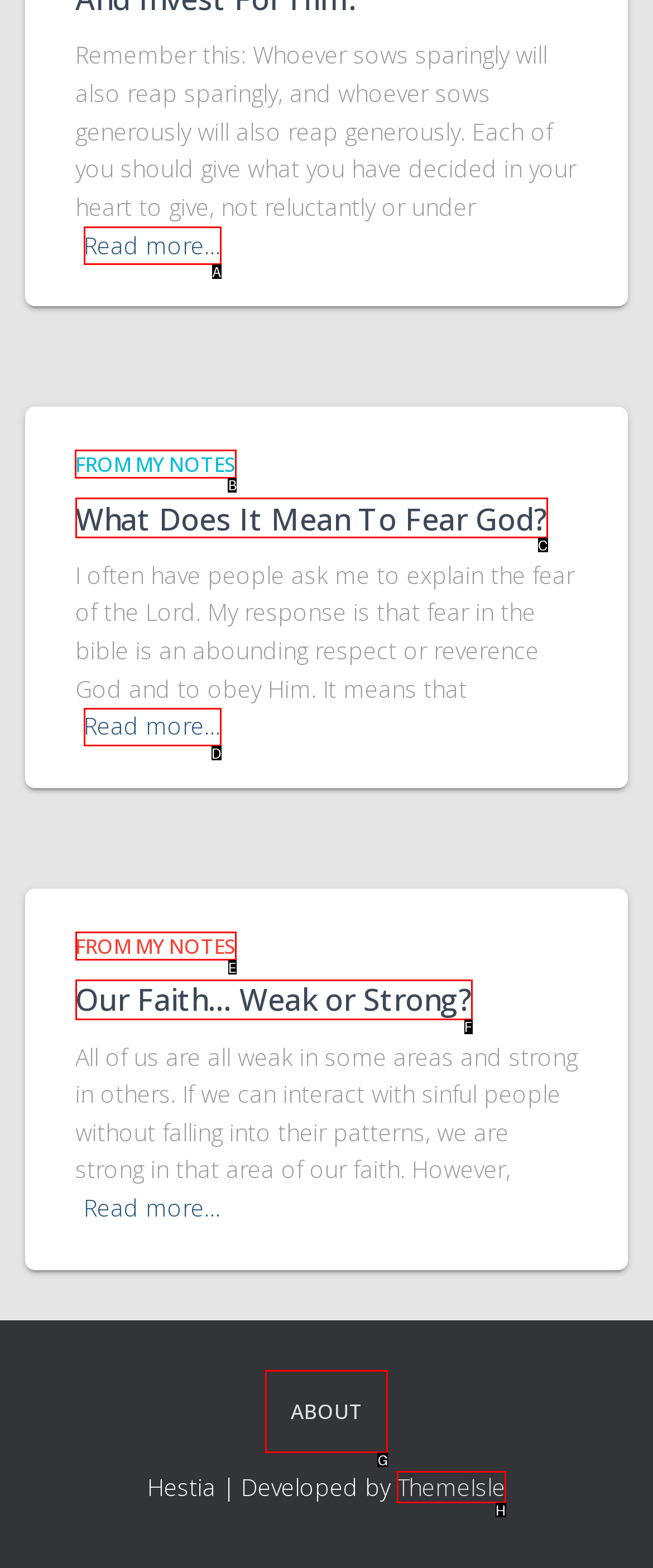Indicate which HTML element you need to click to complete the task: Go to FROM MY NOTES page. Provide the letter of the selected option directly.

B